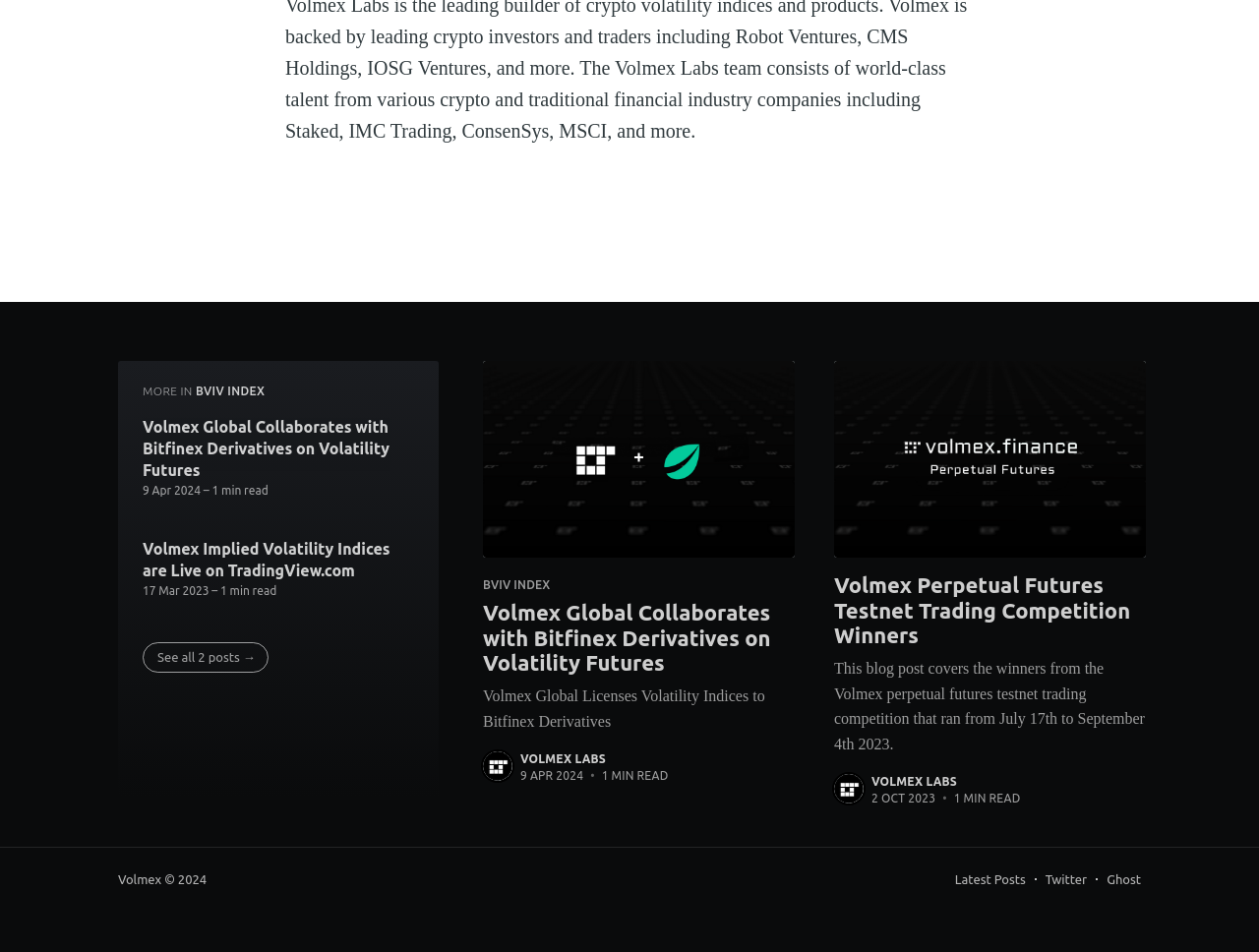Show the bounding box coordinates for the HTML element described as: "Sign in".

None